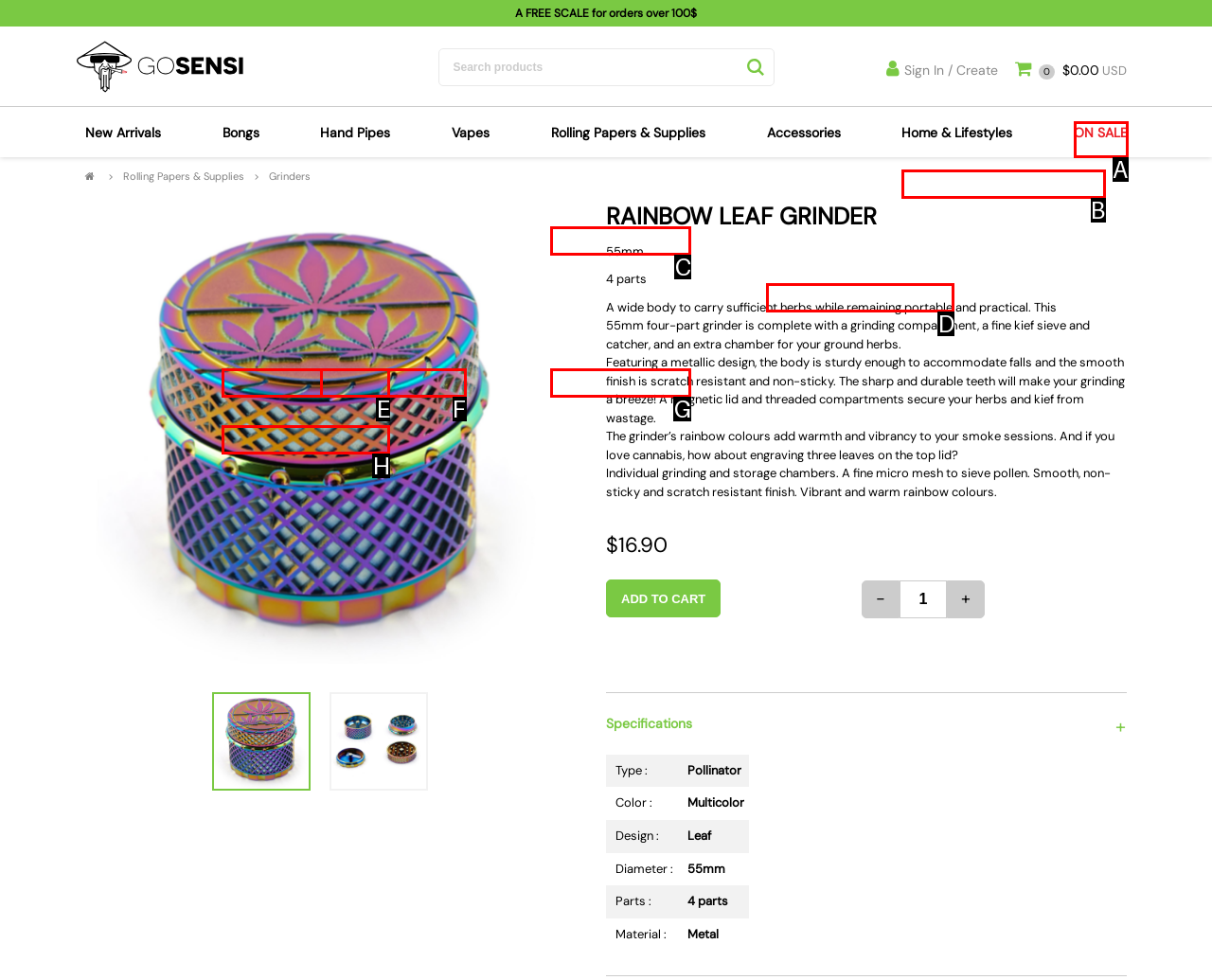From the given options, choose the HTML element that aligns with the description: Bowls & Downstems. Respond with the letter of the selected element.

H